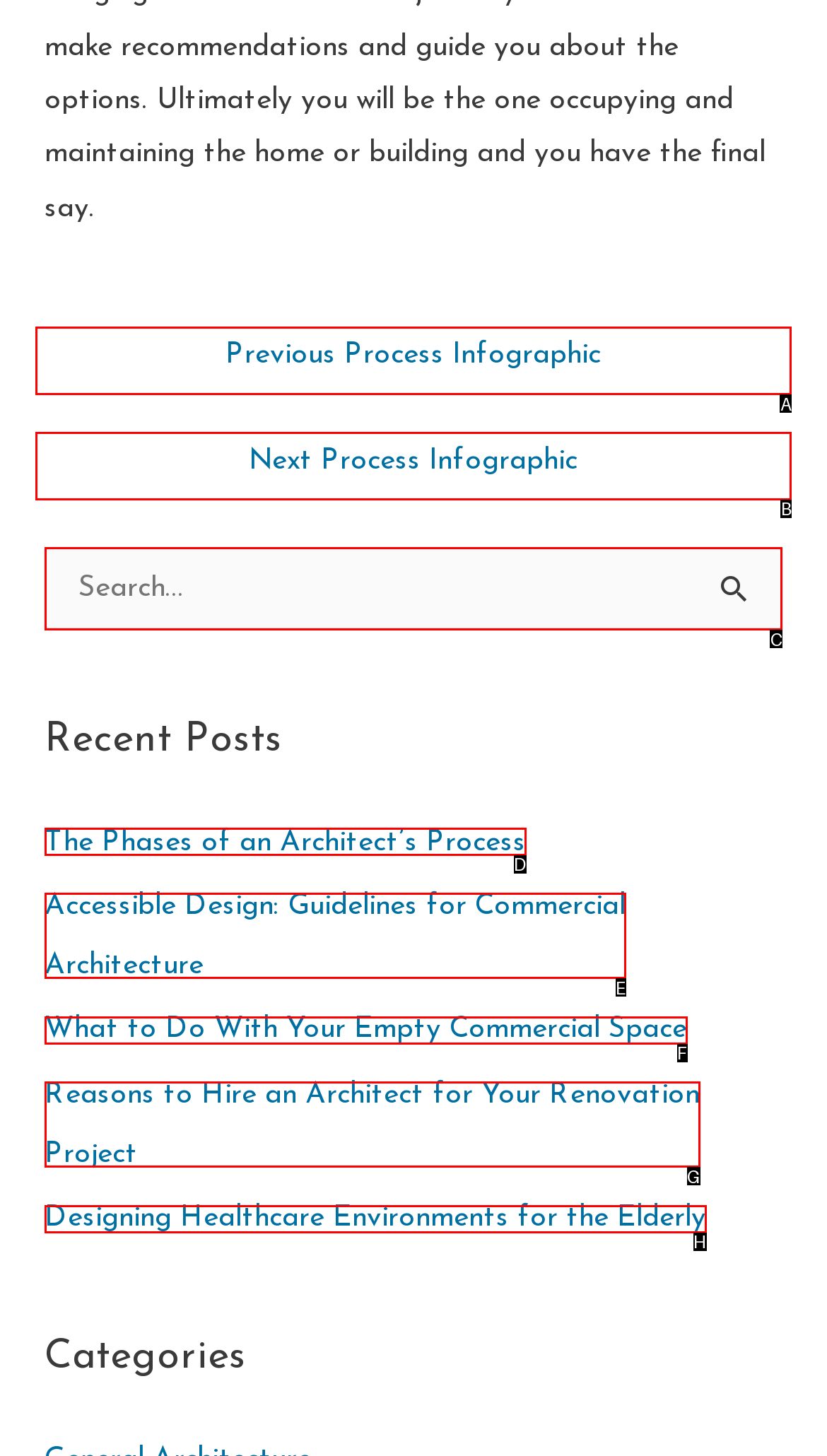To perform the task "explore curtains options", which UI element's letter should you select? Provide the letter directly.

None